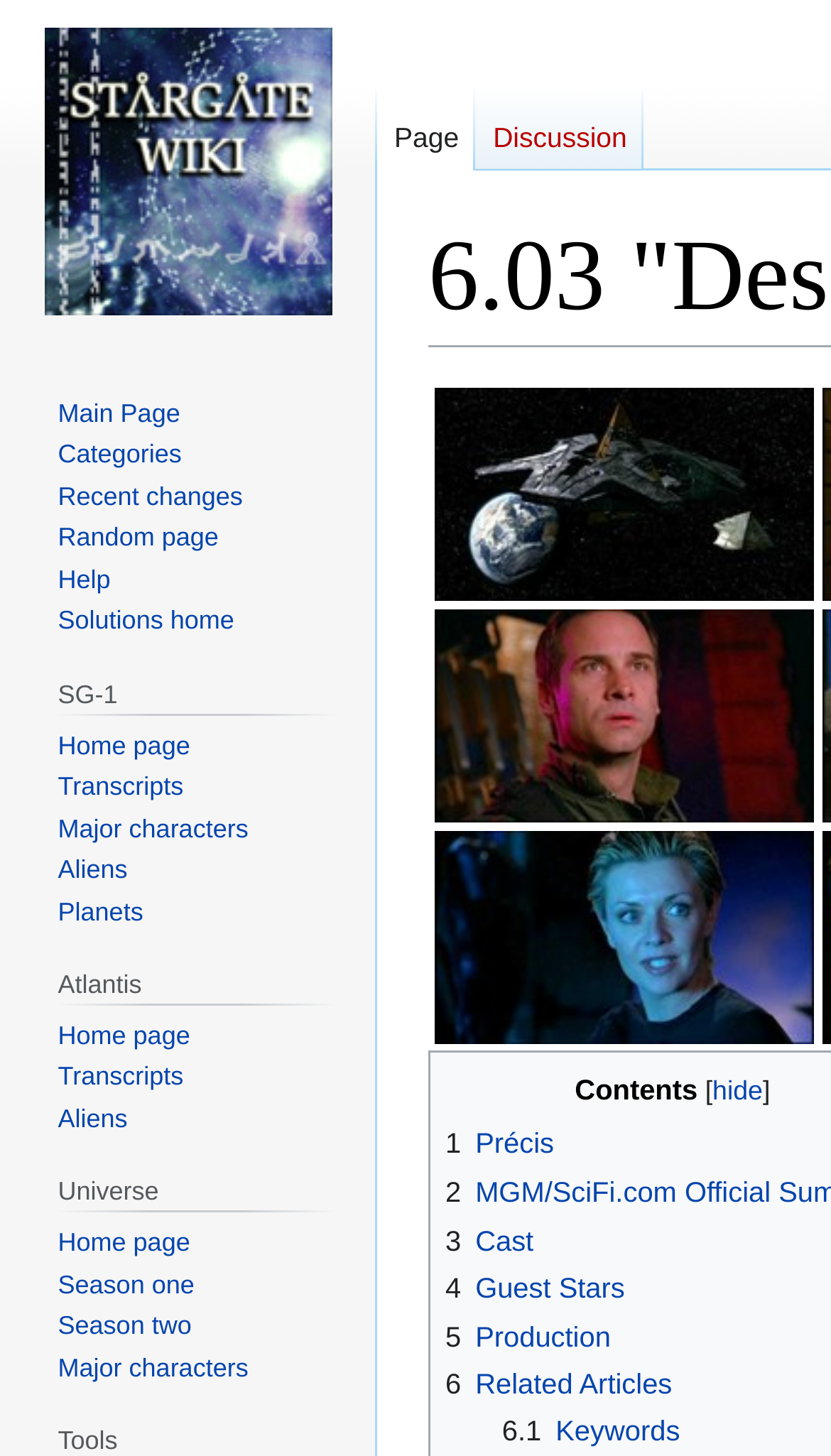Identify the bounding box for the given UI element using the description provided. Coordinates should be in the format (top-left x, top-left y, bottom-right x, bottom-right y) and must be between 0 and 1. Here is the description: Discussion

[0.573, 0.059, 0.775, 0.117]